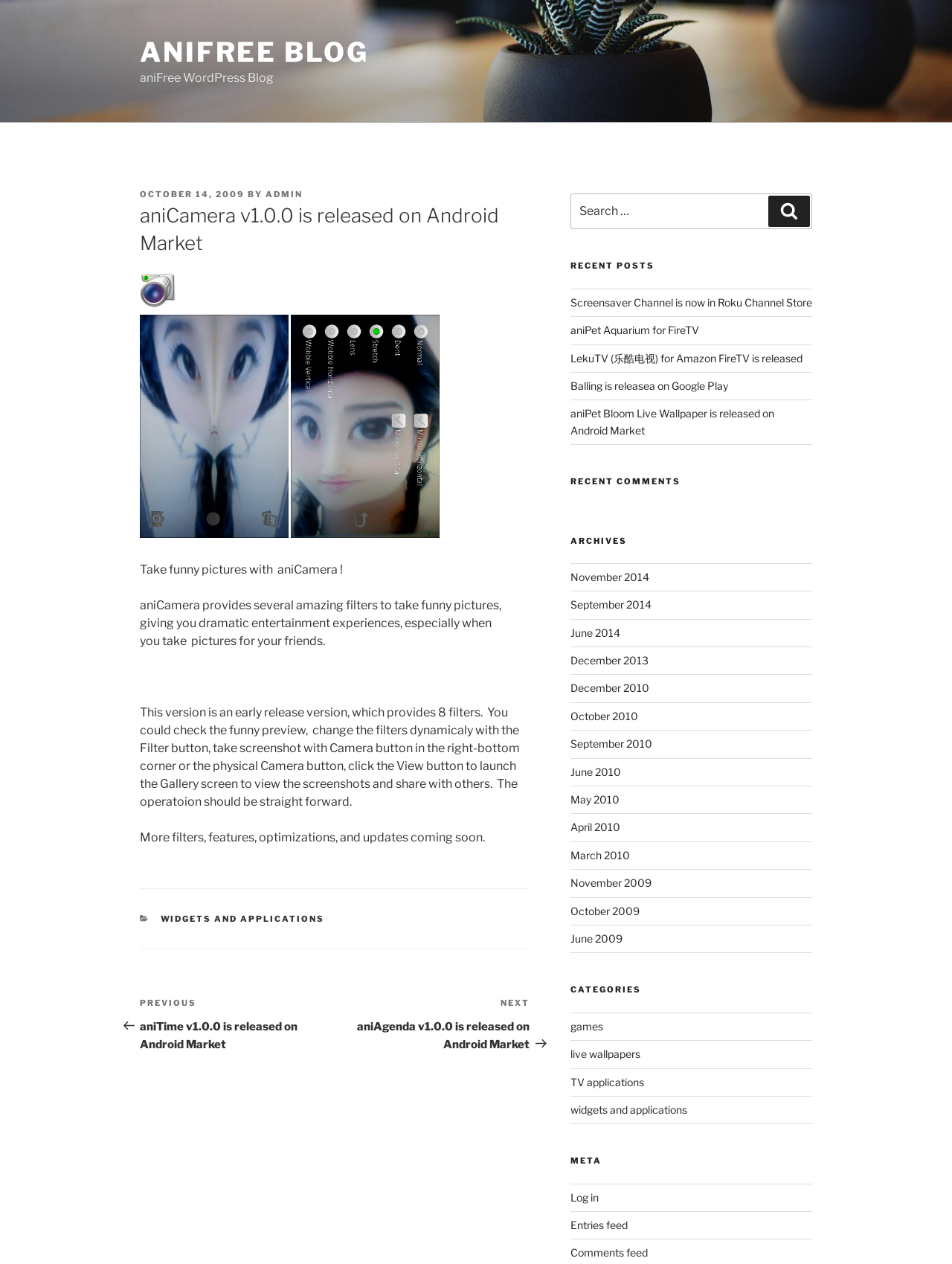Refer to the element description aniPet Aquarium for FireTV and identify the corresponding bounding box in the screenshot. Format the coordinates as (top-left x, top-left y, bottom-right x, bottom-right y) with values in the range of 0 to 1.

[0.599, 0.256, 0.734, 0.266]